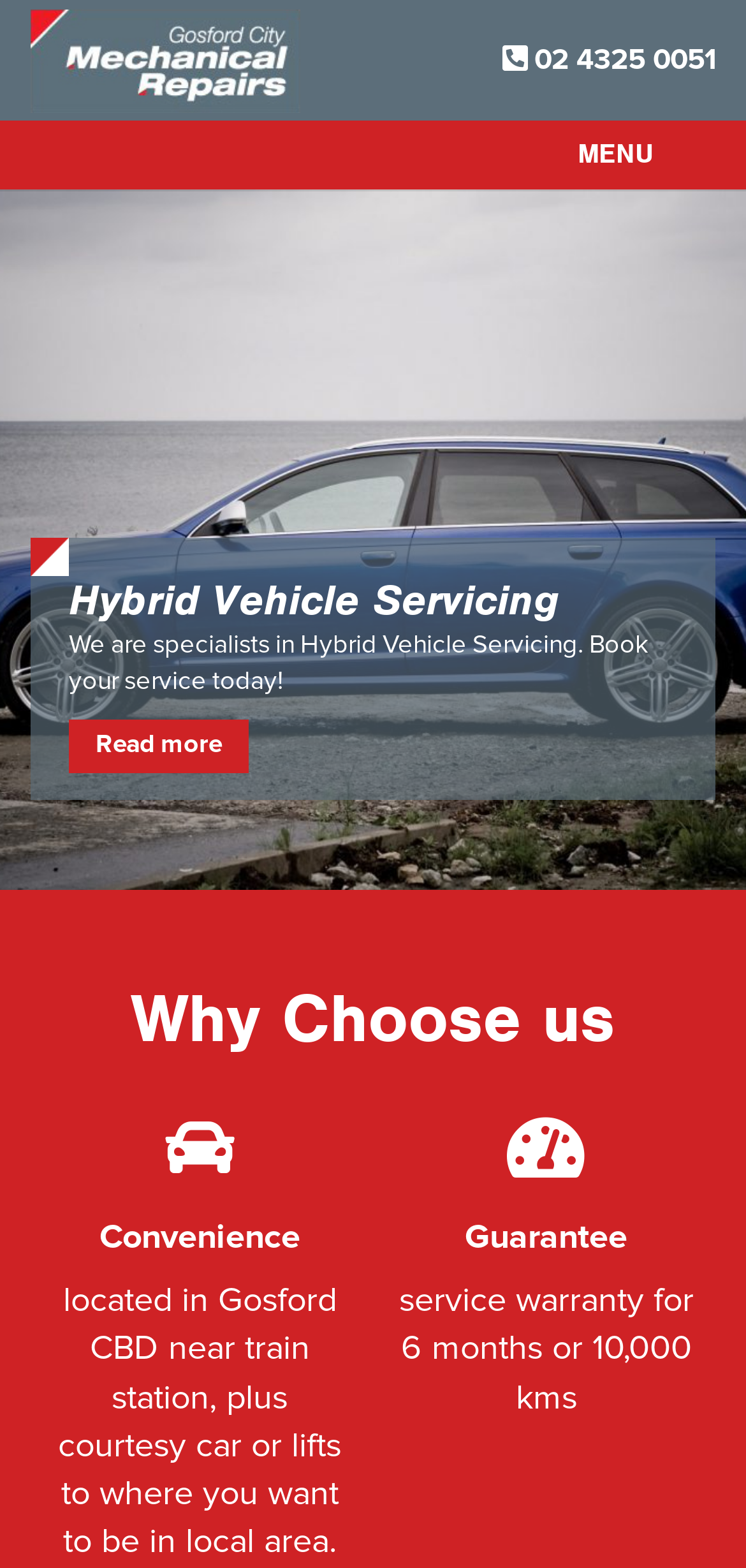What is the warranty period for their services?
Using the image, give a concise answer in the form of a single word or short phrase.

6 months or 10,000 kms